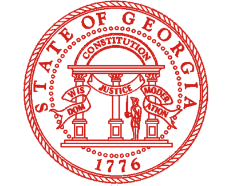Please examine the image and answer the question with a detailed explanation:
What principles are reflected on the banners?

The two banners entwined around the pillars display the words 'Wisdom' and 'Justice' alongside 'Moderation', reflecting the foundational principles of the state's governance.